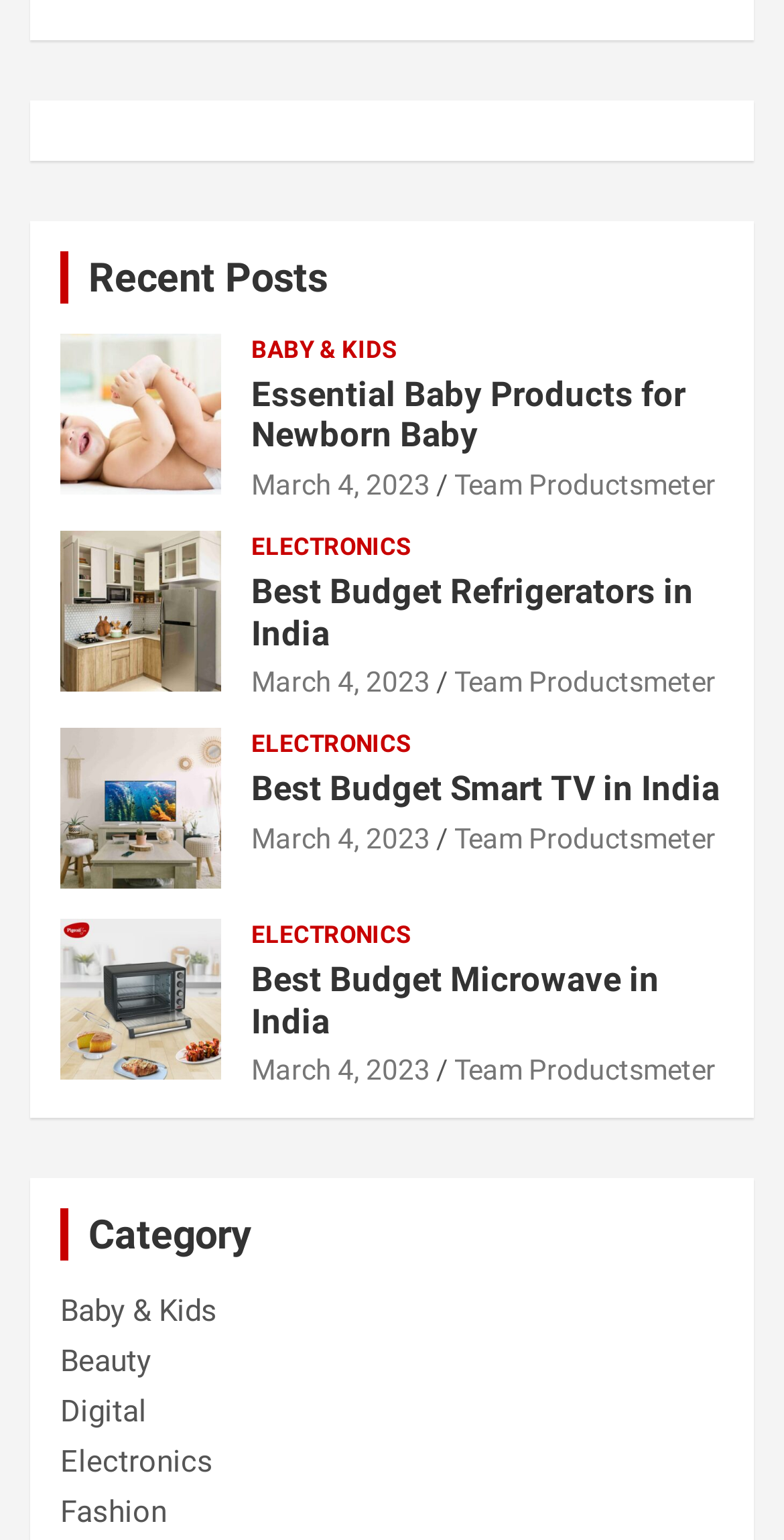Find the bounding box coordinates of the element you need to click on to perform this action: 'Browse electronics products'. The coordinates should be represented by four float values between 0 and 1, in the format [left, top, right, bottom].

[0.321, 0.473, 0.523, 0.495]